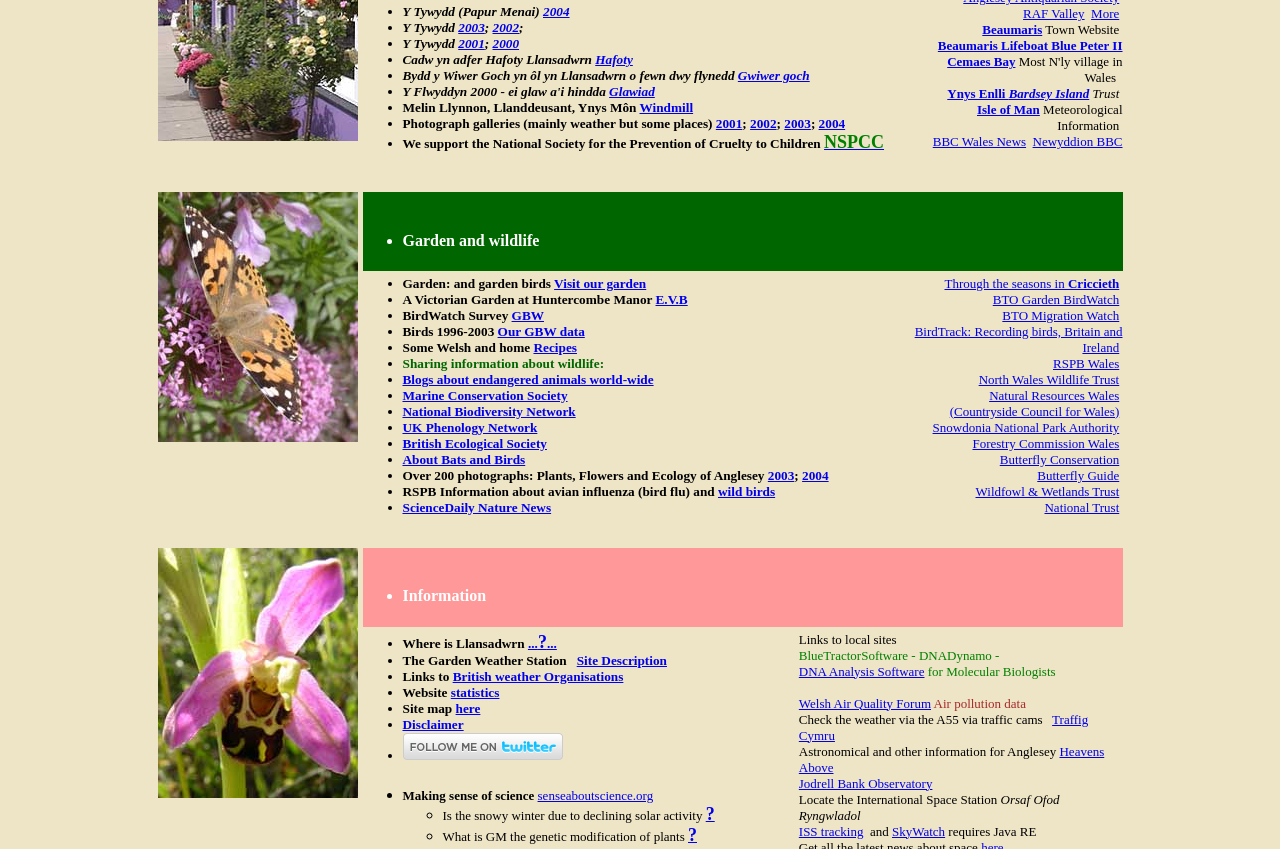Reply to the question below using a single word or brief phrase:
What is the topic of the photograph shown?

Phuopsis stylosa